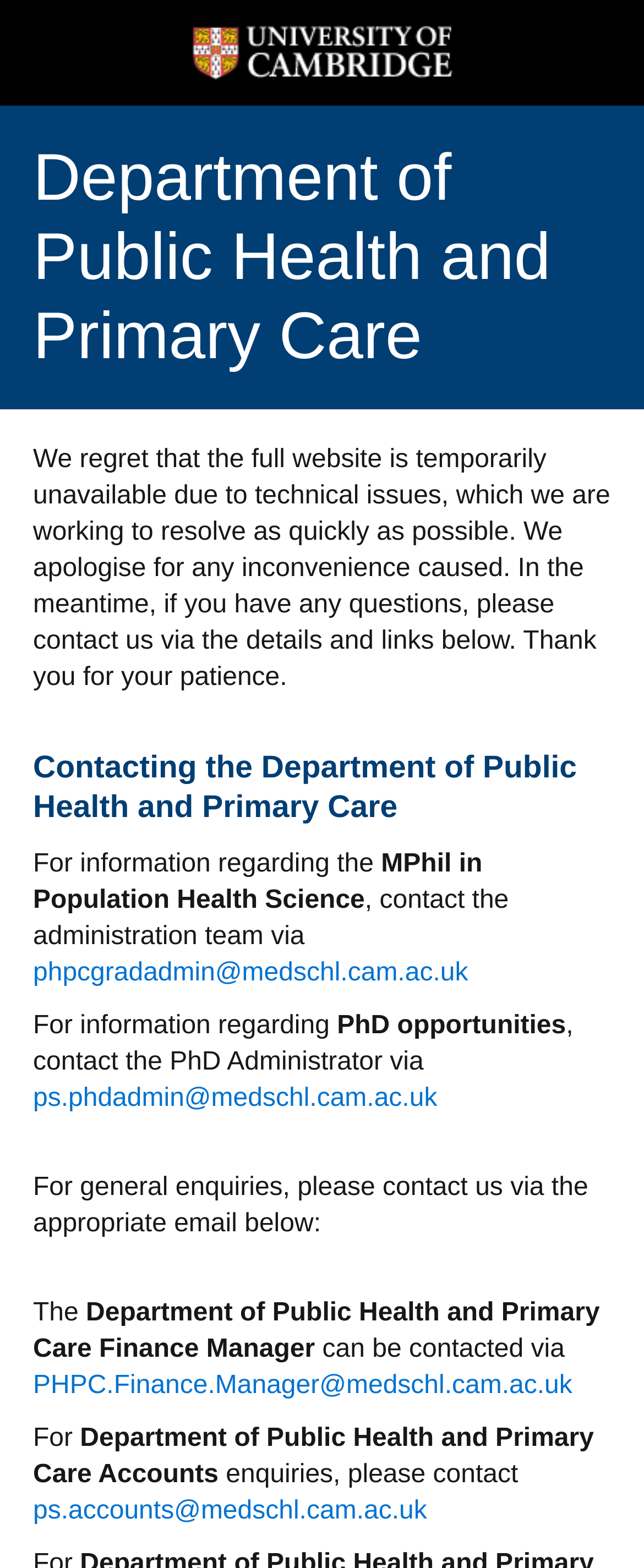Create a detailed summary of the webpage's content and design.

The webpage is about the Department of Public Health and Primary Care. At the top left corner, there is a University of Cambridge crest, which is an image linked to the university's website. Below the crest, the department's name is displayed as a heading, taking up most of the width of the page.

The main content of the page is a notice apologizing for the website's temporary unavailability due to technical issues. This notice is followed by a section titled "Contacting the Department of Public Health and Primary Care", which provides contact information for various inquiries.

There are three sections of contact information. The first section is for MPhil in Population Health Science inquiries, with an email address provided. The second section is for PhD opportunities, with another email address provided. The third section is for general enquiries, with multiple email addresses provided, including one for the Department of Public Health and Primary Care Finance Manager and one for Department of Public Health and Primary Care Accounts.

All the text elements, including the notice and contact information, are arranged vertically, with each section following the previous one. There are no images on the page apart from the University of Cambridge crest.